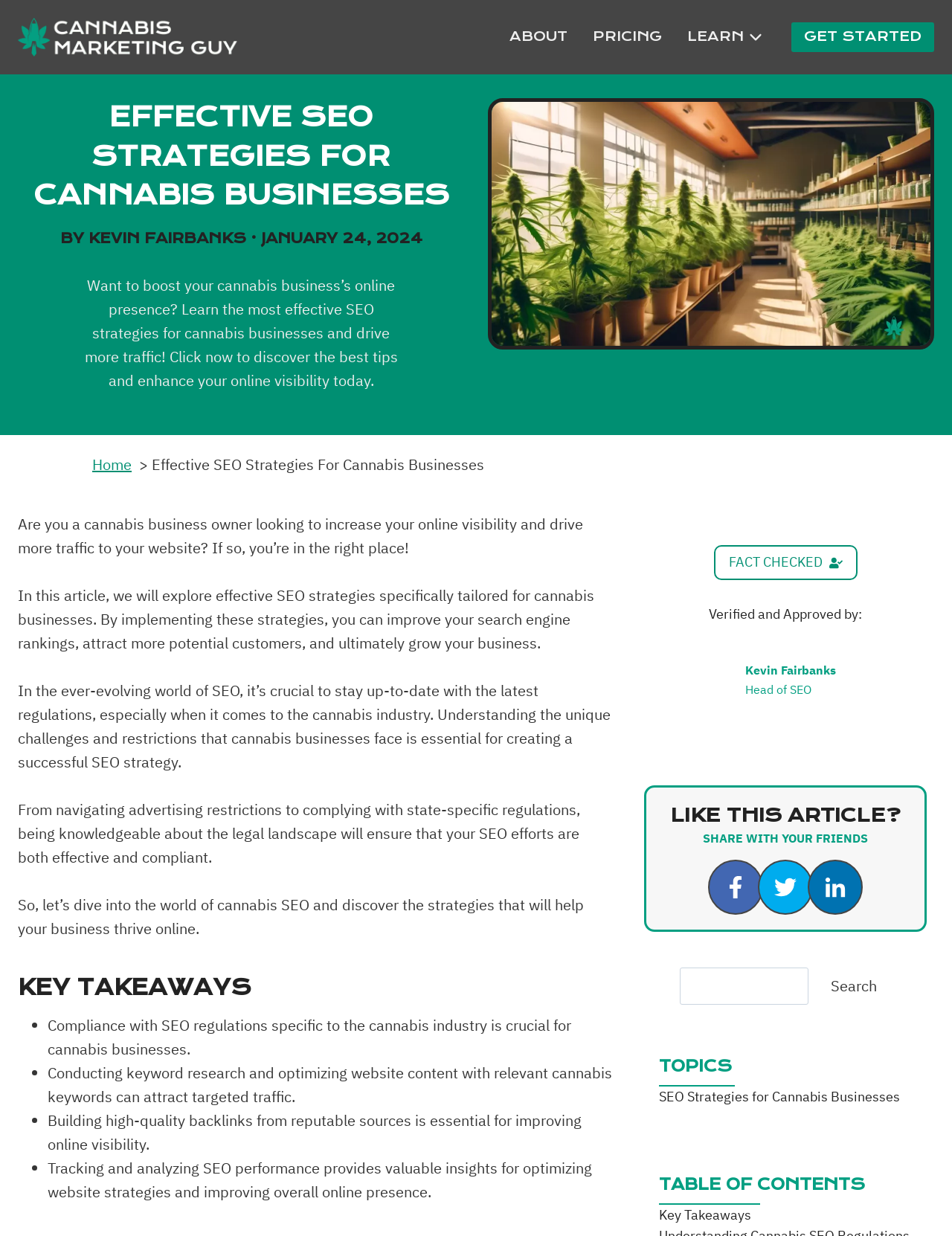Please look at the image and answer the question with a detailed explanation: Who is the author of the article?

The author of the article is mentioned at the bottom of the webpage, with the text 'Kevin Fairbanks' and 'Head of SEO' indicating his name and title.